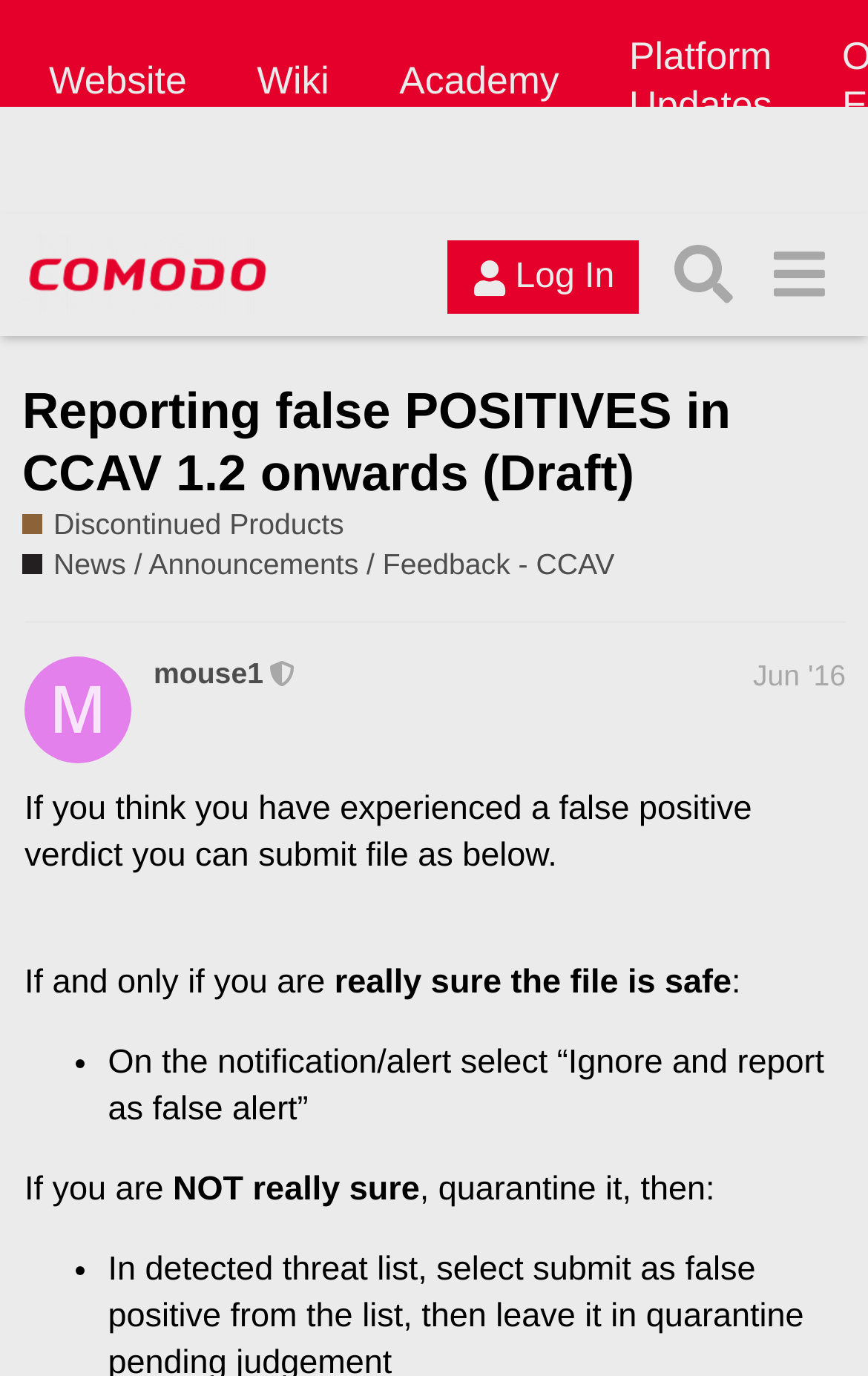Write a detailed summary of the webpage, including text, images, and layout.

The webpage appears to be a forum or discussion board, specifically a page for reporting false positives in a software product called CCAV. 

At the top of the page, there is a header section with several links, including "Website", "Wiki", "Academy", and "Platform Updates". Below this, there is a secondary header section with a link to "Comodo Forum" accompanied by an image, as well as buttons for "Log In" and "Search". 

The main content of the page is a discussion thread, with a heading that reads "Reporting false POSITIVES in CCAV 1.2 onwards (Draft)". Below this, there are links to related topics, including "Discontinued Products" and "News / Announcements / Feedback - CCAV". 

The main text of the discussion thread is a message from a moderator, "mouse1", who posted in June 2016. The message explains the process for submitting a file if you think you have experienced a false positive verdict. The text is divided into several paragraphs, with bullet points listing the steps to take. The message is written in a formal tone and provides clear instructions.